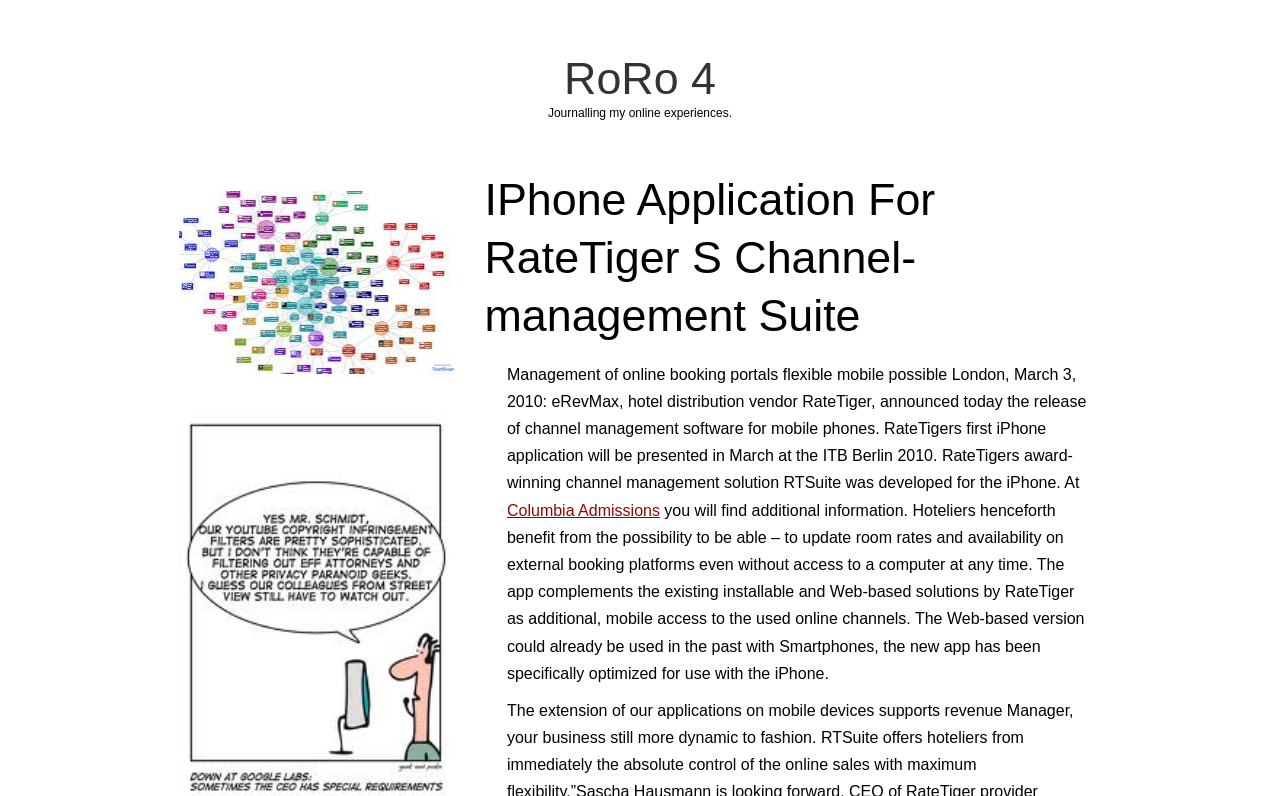Create an in-depth description of the webpage, covering main sections.

The webpage appears to be a blog or article page, with a focus on sharing online experiences. At the top, there is a heading that reads "RoRo 4" and a link with the same text, positioned slightly below and to the right of the heading. Below this, there is a static text element that displays the title "Journalling my online experiences."

Further down, there is a header section that contains a heading with a longer title, "IPhone Application For RateTiger S Channel-management Suite". This is followed by a block of text that describes the release of a channel management software for mobile phones, specifically an iPhone application developed by RateTiger. The text explains the benefits of the app, including the ability for hoteliers to update room rates and availability on external booking platforms without needing a computer.

To the right of this text, there is a link to "Columbia Admissions". Below the text, there is another block of text that provides additional information about the app and its features.

On the left side of the page, there is an image, although its content is not specified. It is positioned below the top heading and link, and above the main text content.